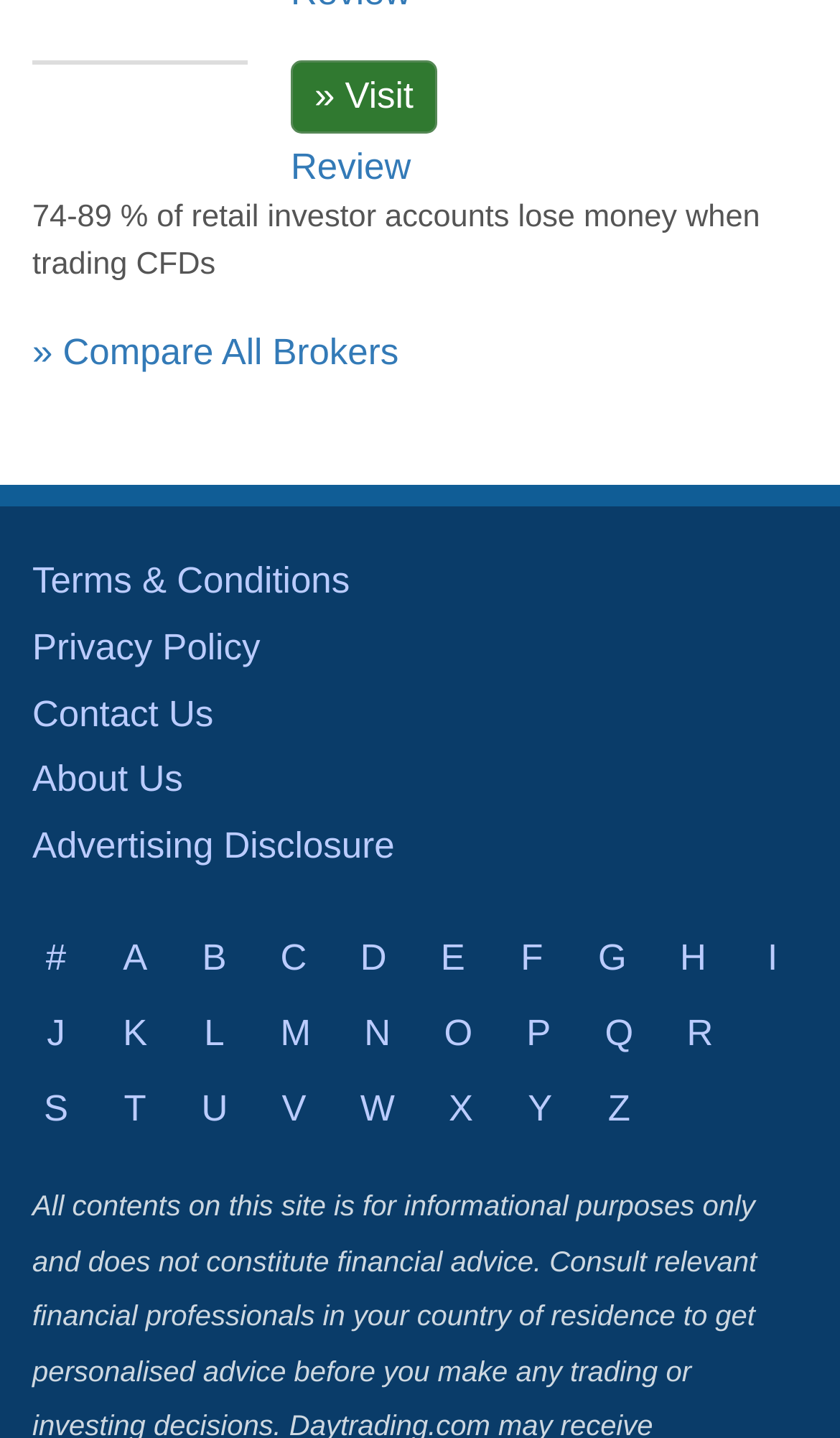Using floating point numbers between 0 and 1, provide the bounding box coordinates in the format (top-left x, top-left y, bottom-right x, bottom-right y). Locate the UI element described here: Q

[0.7, 0.694, 0.775, 0.746]